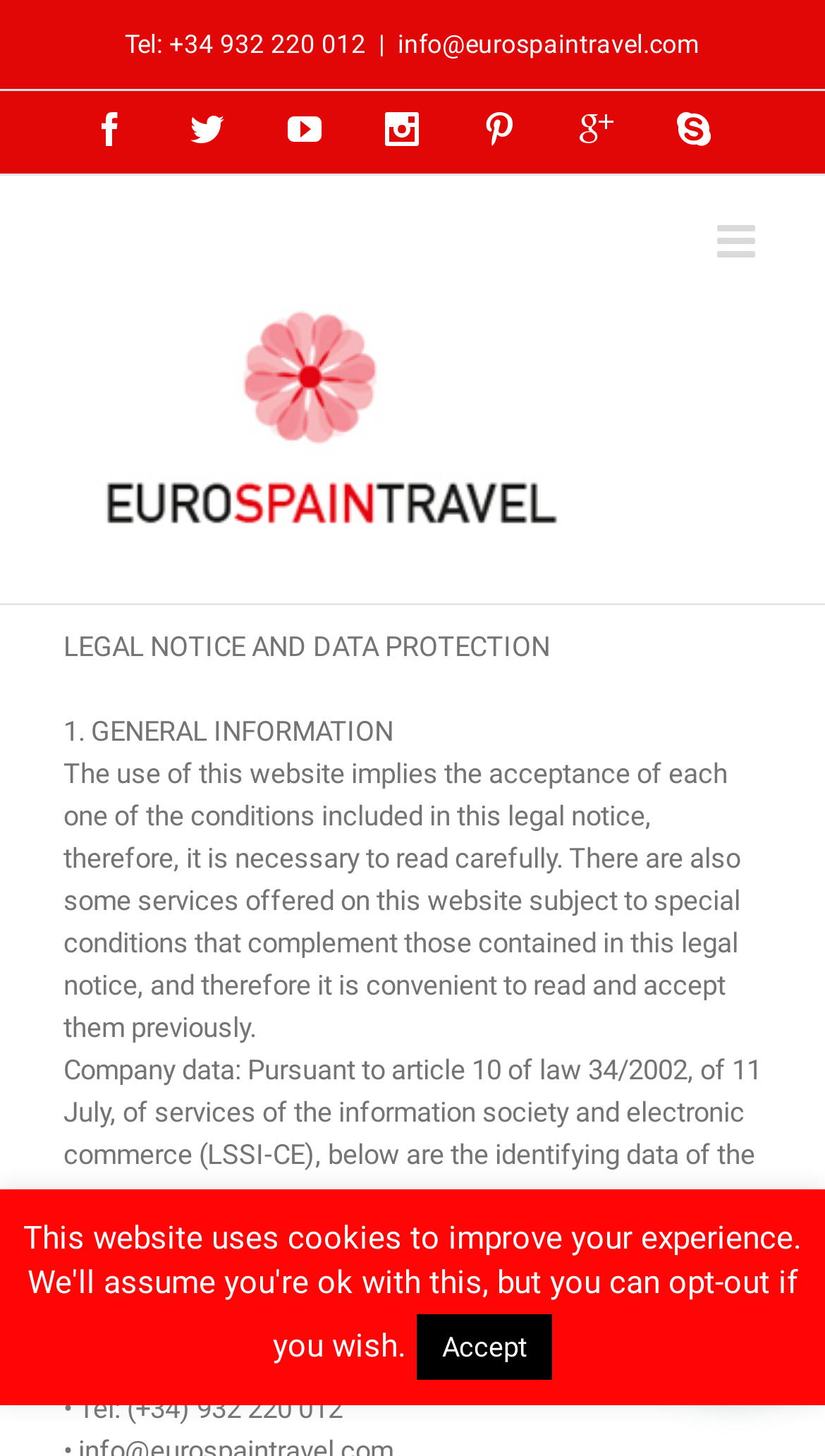Refer to the element description Accept and identify the corresponding bounding box in the screenshot. Format the coordinates as (top-left x, top-left y, bottom-right x, bottom-right y) with values in the range of 0 to 1.

[0.505, 0.903, 0.669, 0.948]